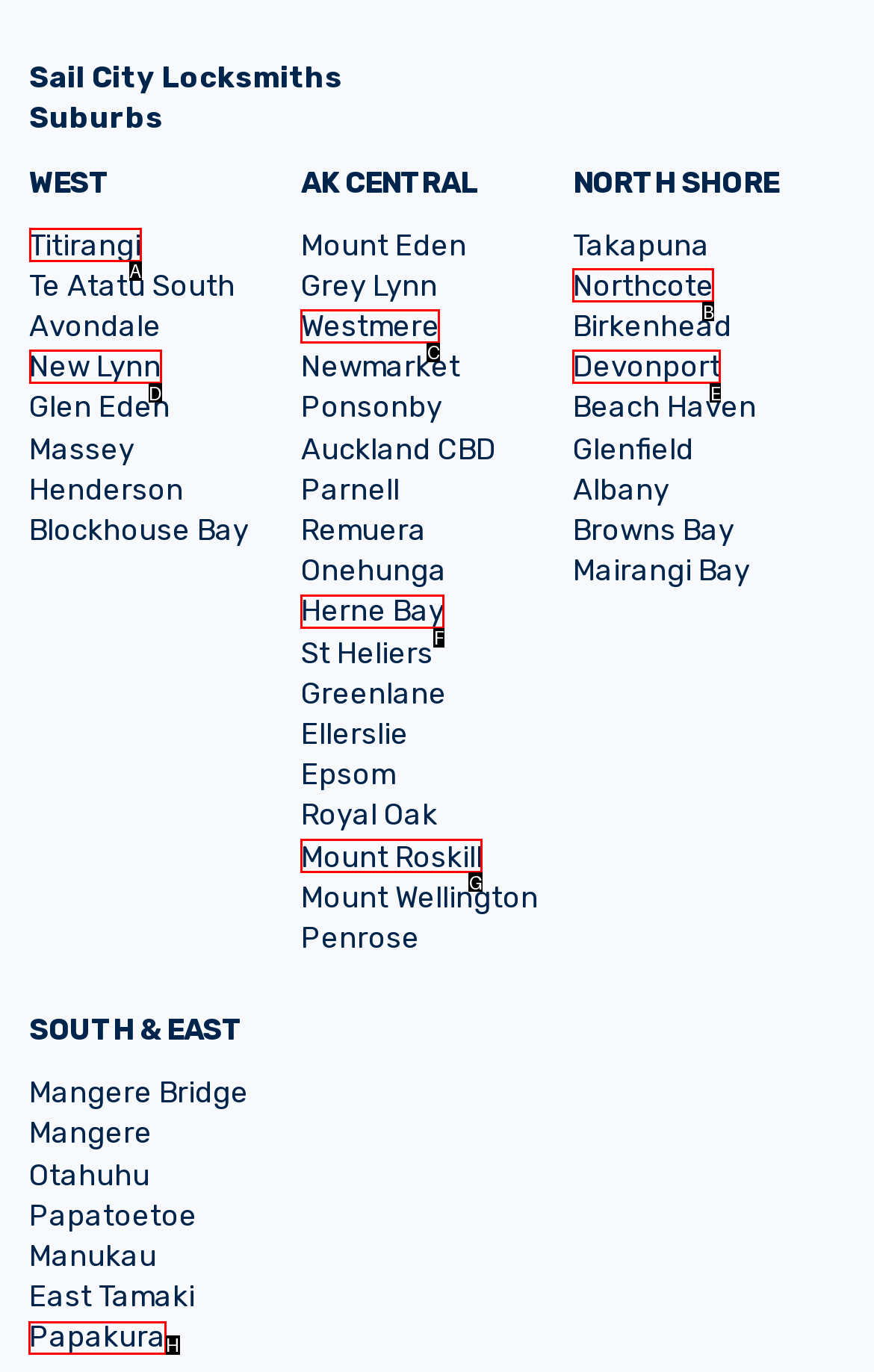Determine which element should be clicked for this task: Visit Papakura
Answer with the letter of the selected option.

H